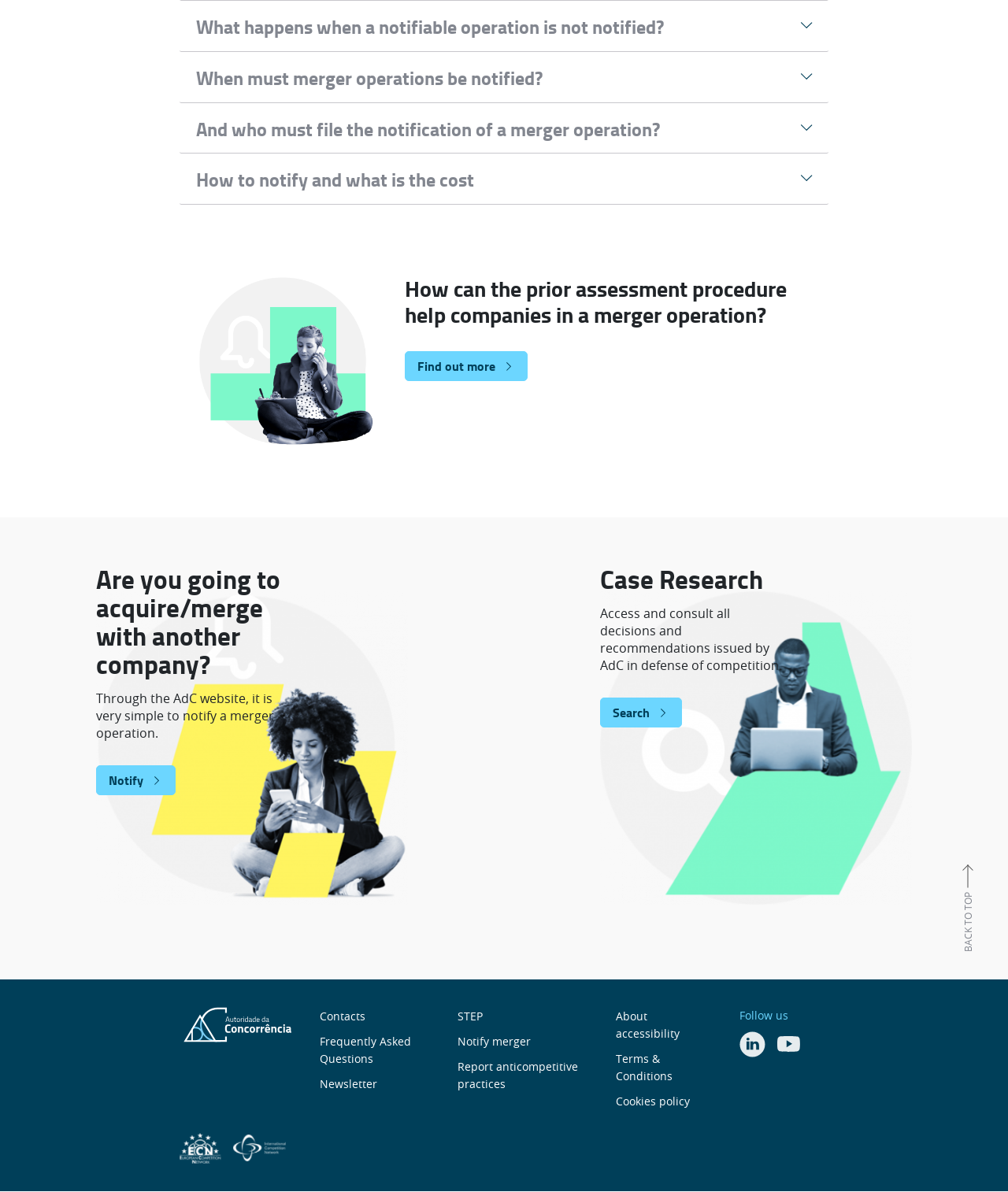Determine the bounding box coordinates (top-left x, top-left y, bottom-right x, bottom-right y) of the UI element described in the following text: Cookies policy

[0.611, 0.917, 0.684, 0.93]